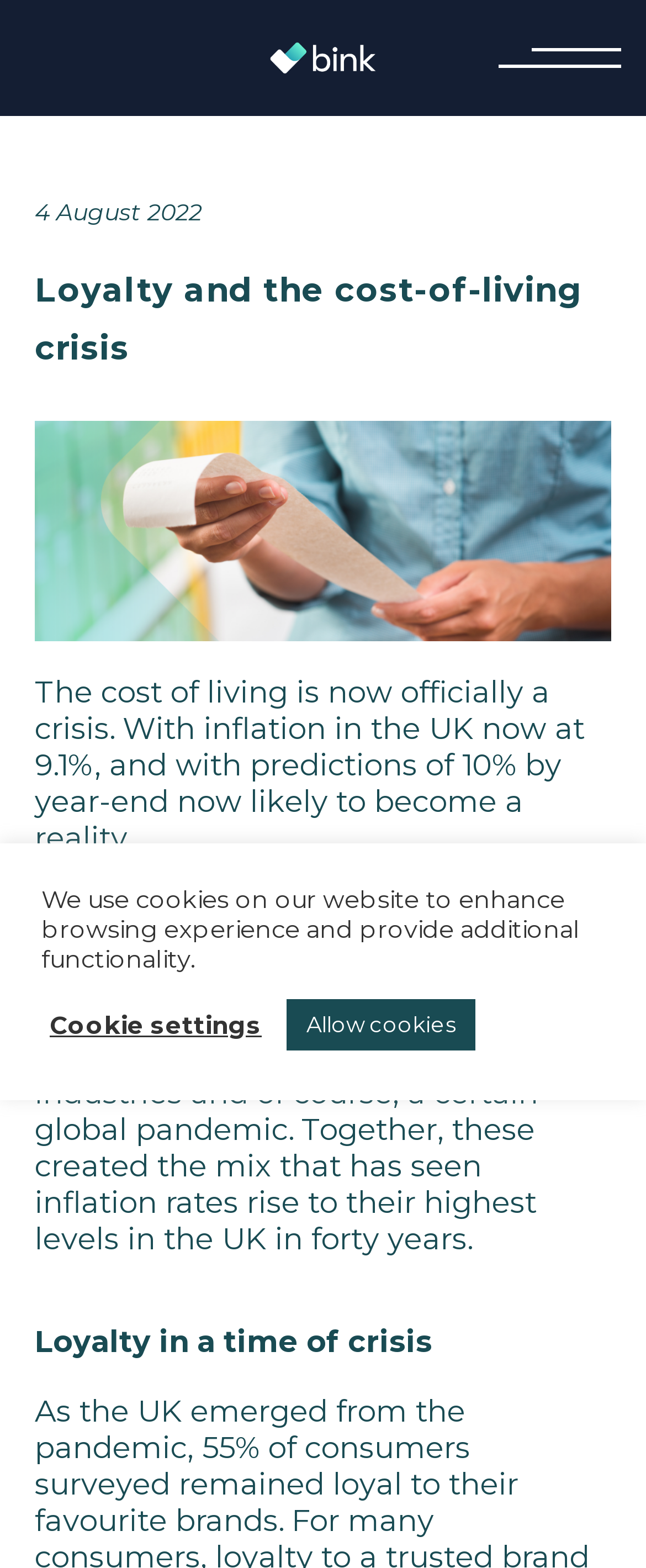Locate the bounding box of the UI element defined by this description: "Allow cookies". The coordinates should be given as four float numbers between 0 and 1, formatted as [left, top, right, bottom].

[0.444, 0.637, 0.736, 0.67]